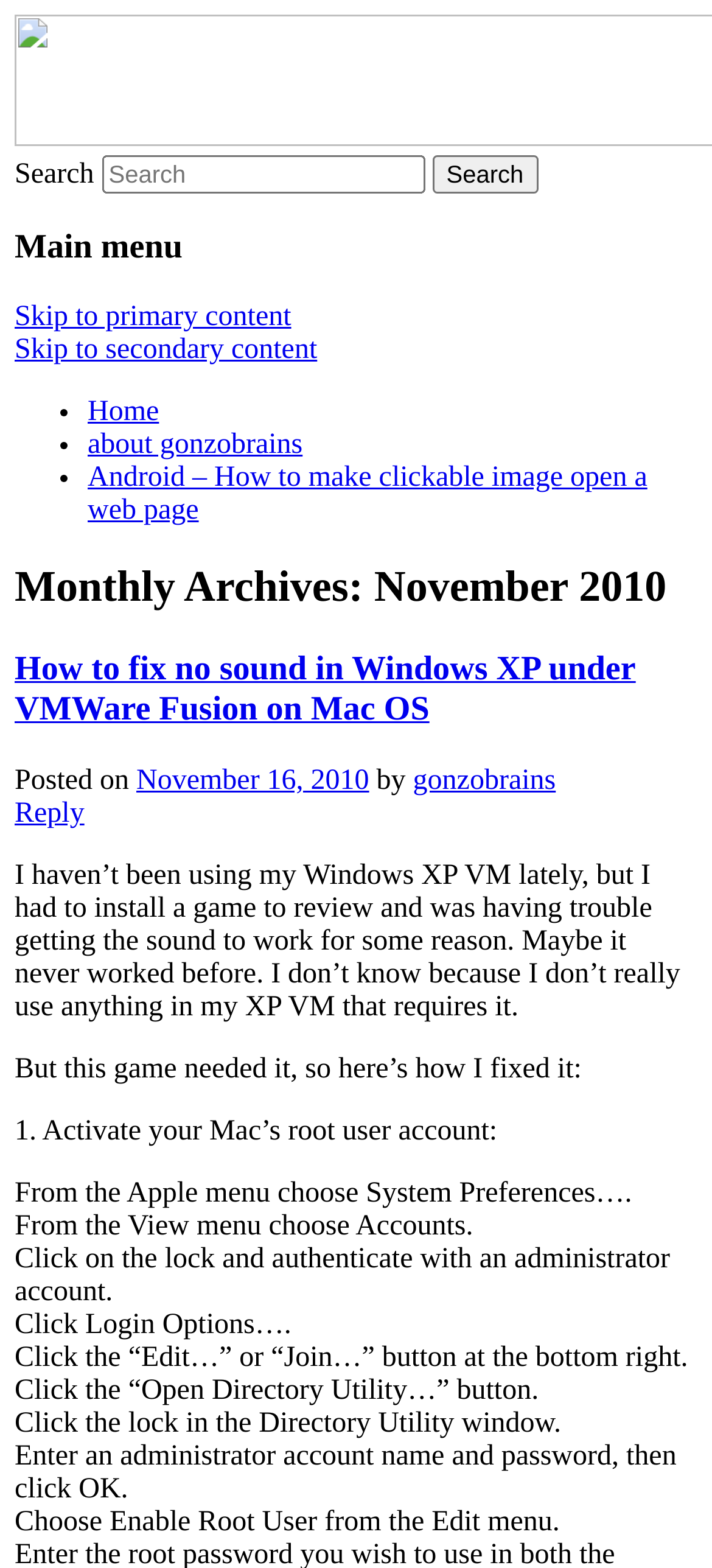Detail the features and information presented on the webpage.

The webpage appears to be a blog post from November 2010 on the website gonzobrains.com. At the top, there is a heading with the website's name, followed by a tagline "my two cent's worth on anything and everything". 

Below the tagline, there is a search bar with a "Search" button to the right. 

To the left, there is a main menu with links to "Home", "about gonzobrains", and an article titled "Android – How to make clickable image open a web page". 

The main content of the page is a blog post titled "How to fix no sound in Windows XP under VMWare Fusion on Mac OS". The post has a heading, followed by the date "November 16, 2010" and the author's name "gonzobrains". 

The blog post itself is a step-by-step guide on how to fix no sound in Windows XP under VMWare Fusion on Mac OS. The text is divided into numbered steps, with each step explaining a specific action to take, such as activating the Mac's root user account, choosing system preferences, and clicking on various buttons.